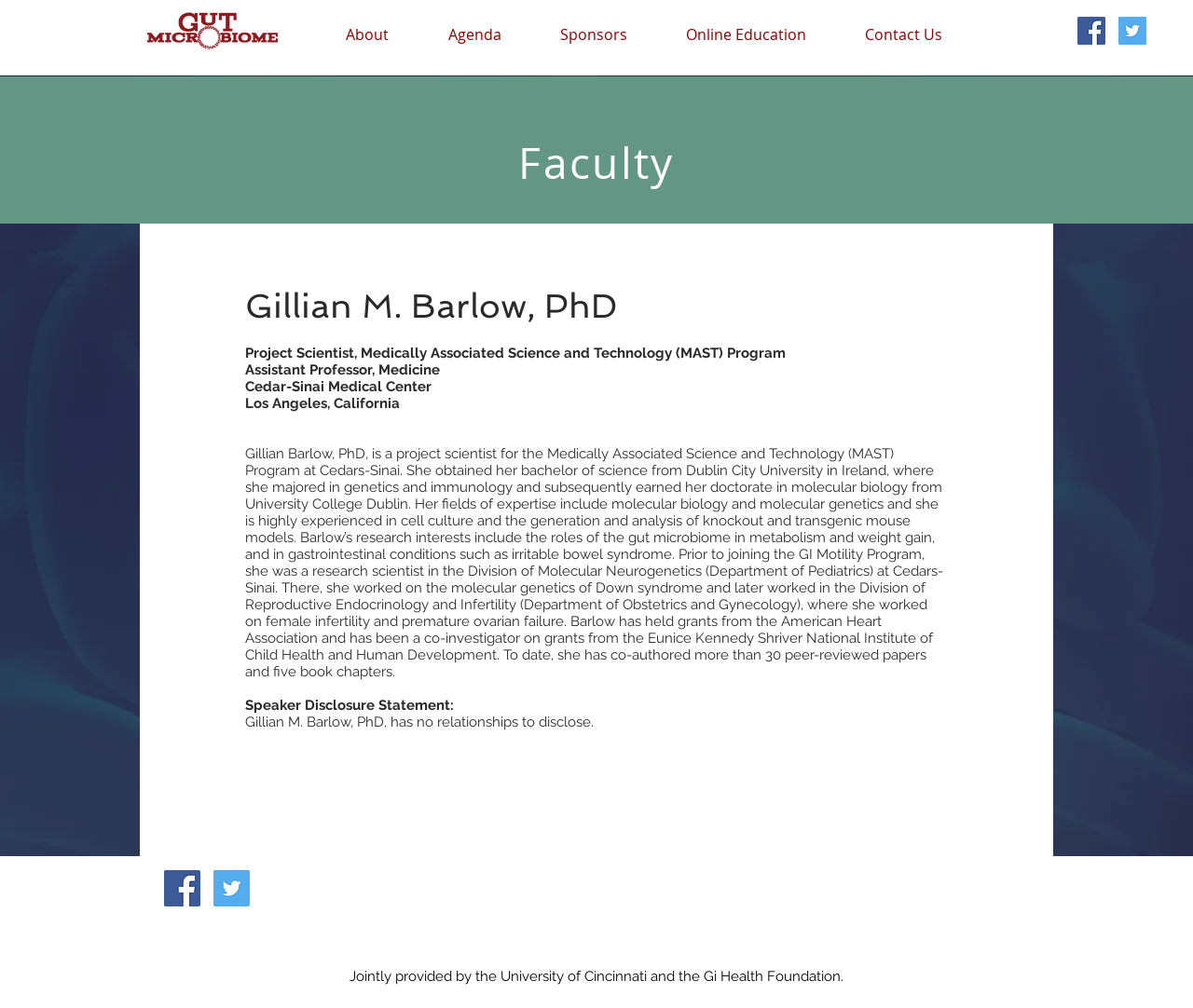Locate the bounding box coordinates of the element that should be clicked to fulfill the instruction: "Click the Gut Micro 2024 logo".

[0.117, 0.009, 0.239, 0.052]